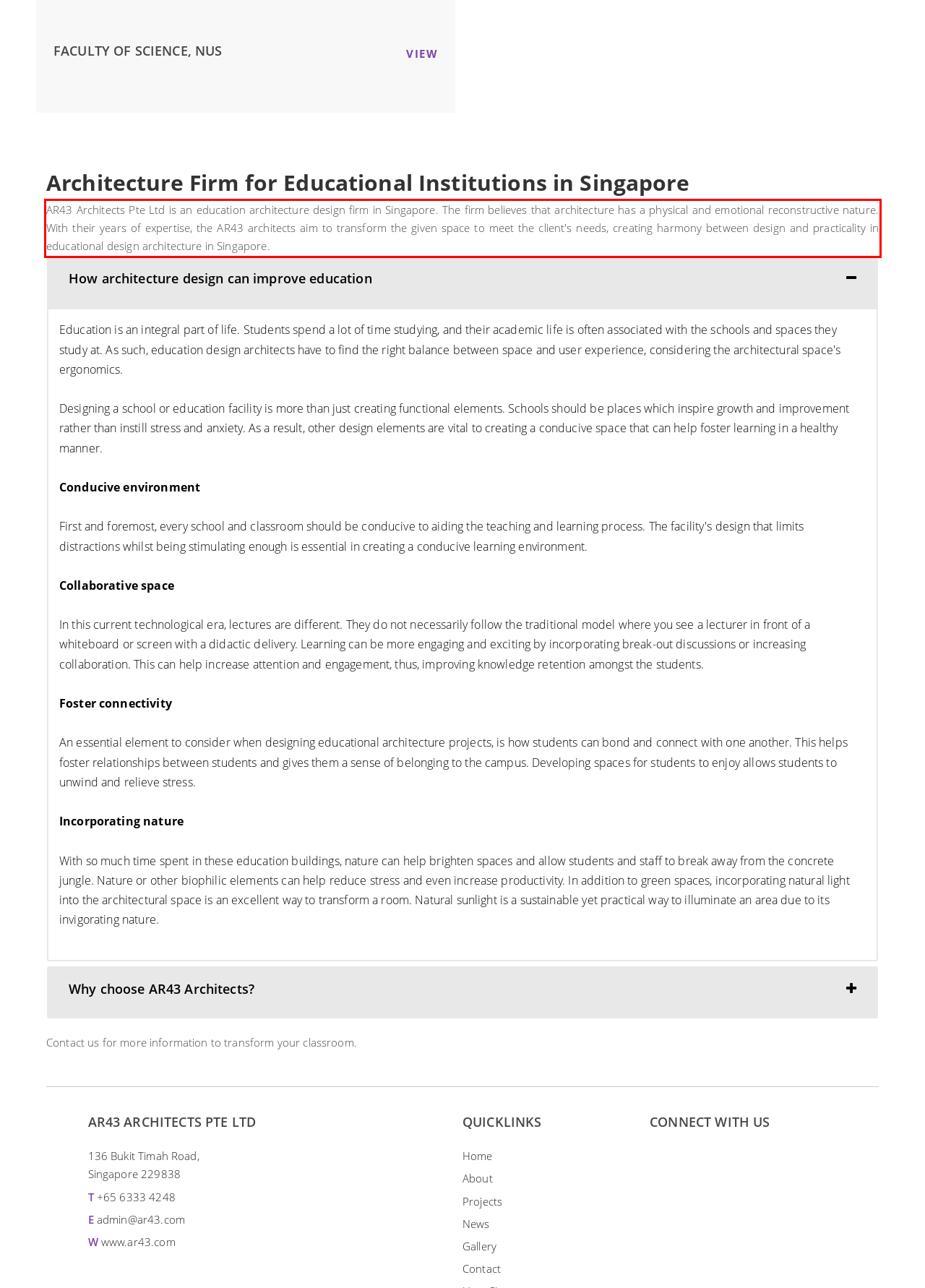Given the screenshot of the webpage, identify the red bounding box, and recognize the text content inside that red bounding box.

AR43 Architects Pte Ltd is an education architecture design firm in Singapore. The firm believes that architecture has a physical and emotional reconstructive nature. With their years of expertise, the AR43 architects aim to transform the given space to meet the client's needs, creating harmony between design and practicality in educational design architecture in Singapore.